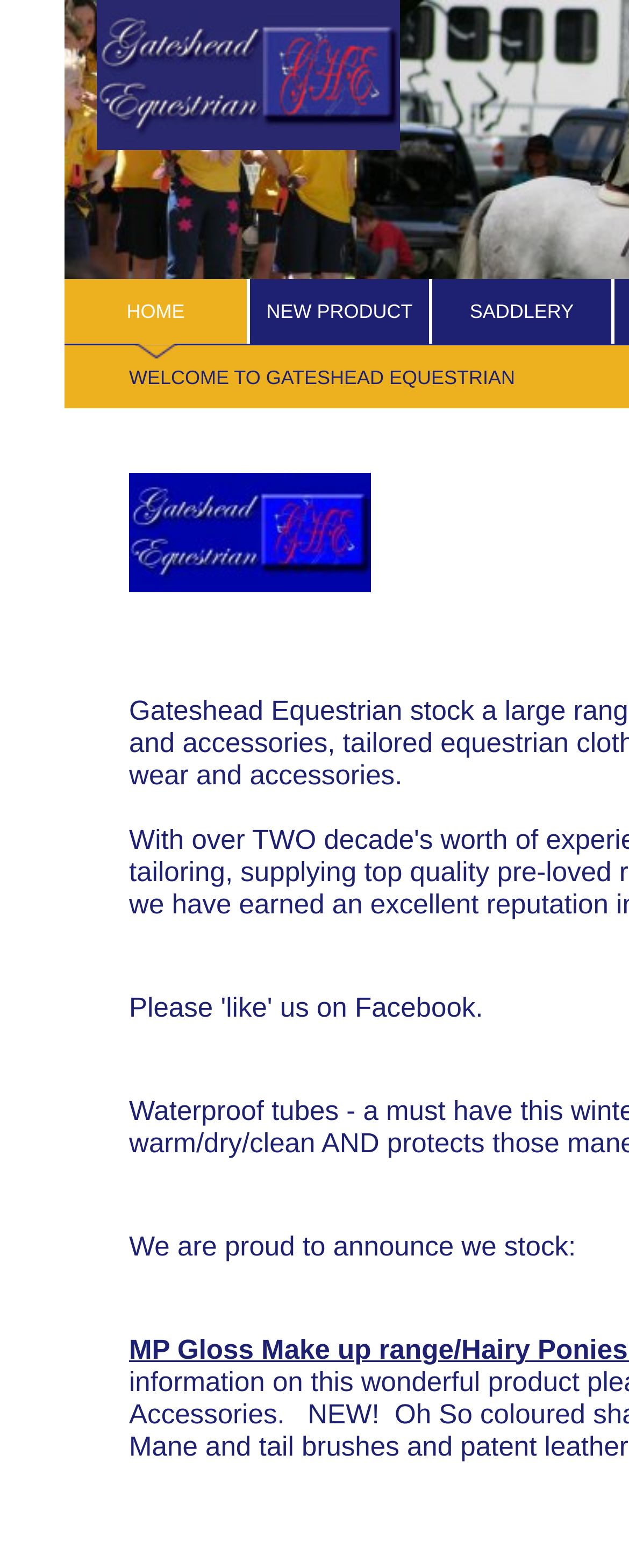What is the name of the equestrian store?
Look at the screenshot and provide an in-depth answer.

The name of the equestrian store can be found in the heading element at the top of the webpage, which is 'Gateshead Equestrian'.